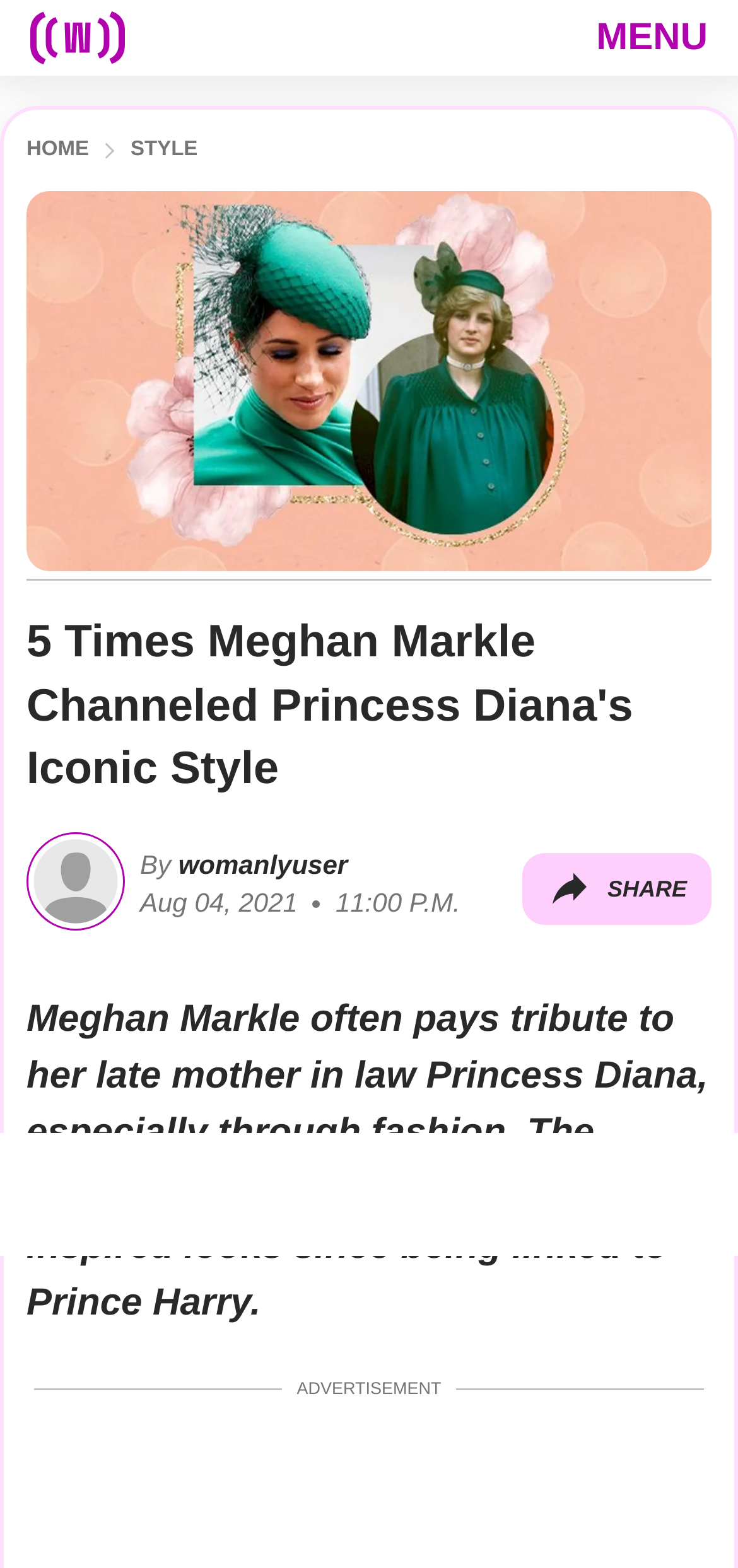Determine the bounding box coordinates for the area that needs to be clicked to fulfill this task: "Share on Facebook". The coordinates must be given as four float numbers between 0 and 1, i.e., [left, top, right, bottom].

[0.031, 0.888, 0.485, 0.946]